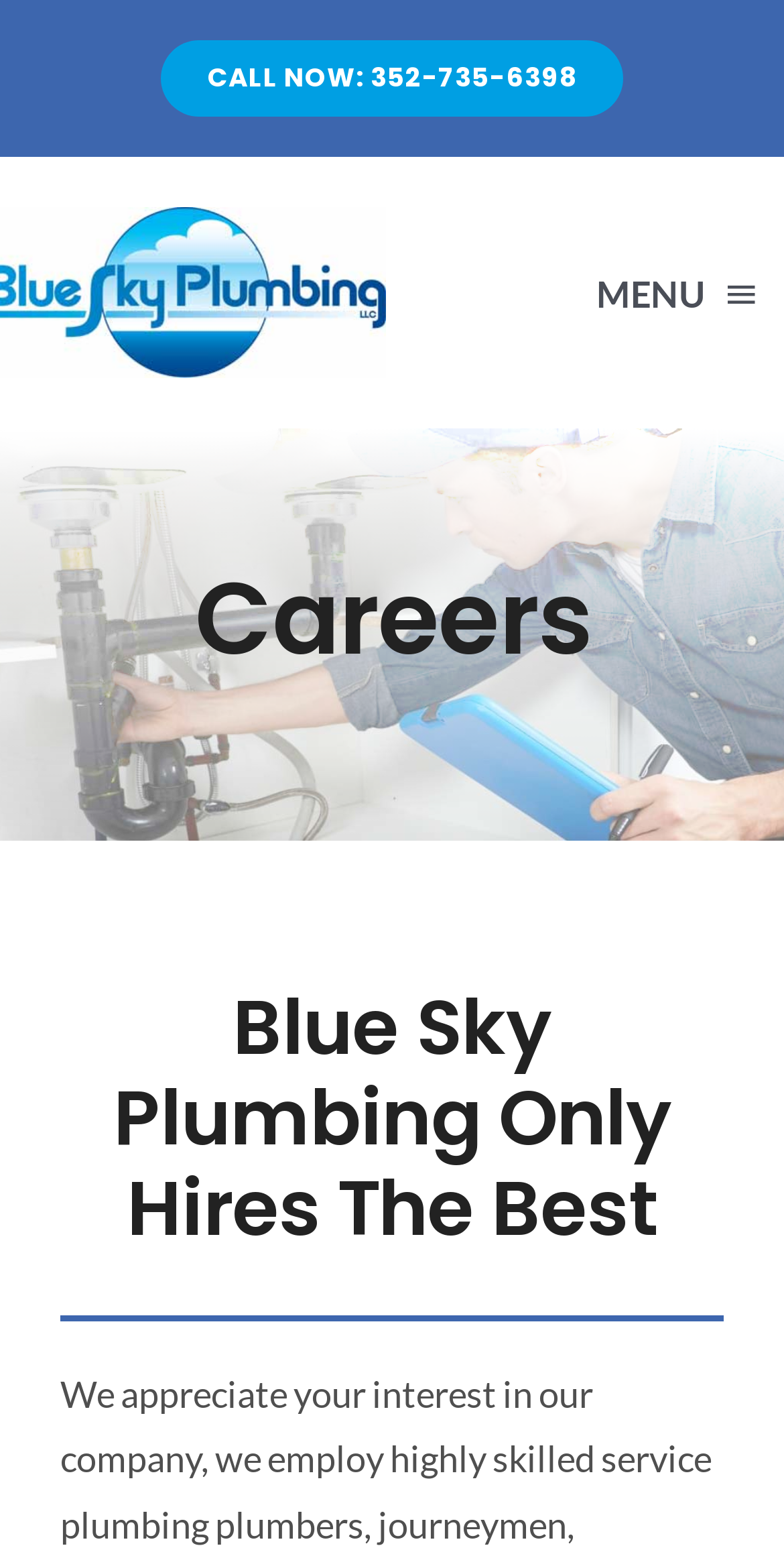What is the phone number to call for plumbing services?
Using the image, provide a concise answer in one word or a short phrase.

352-735-6398